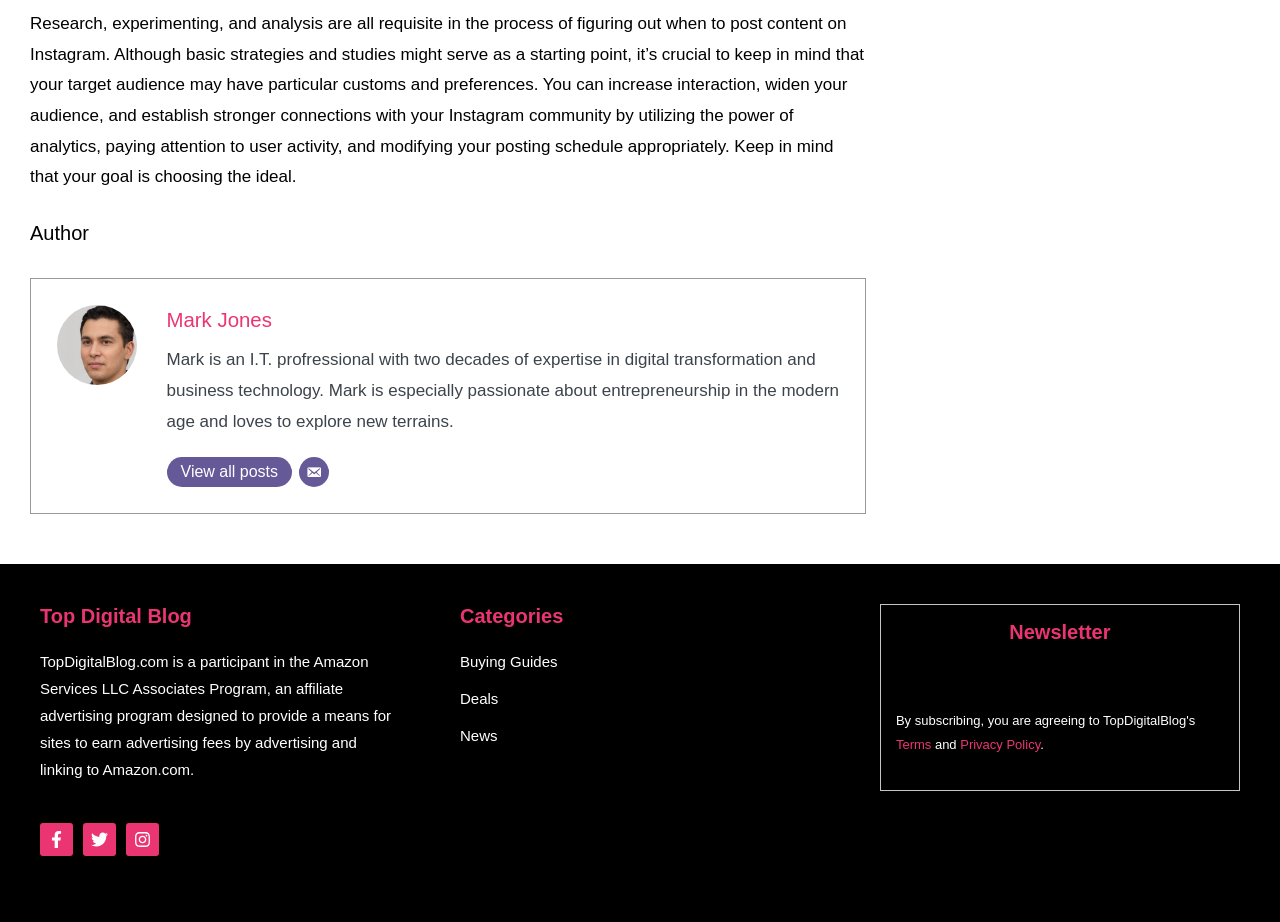Identify the bounding box coordinates for the element you need to click to achieve the following task: "Edit on GitHub". The coordinates must be four float values ranging from 0 to 1, formatted as [left, top, right, bottom].

None